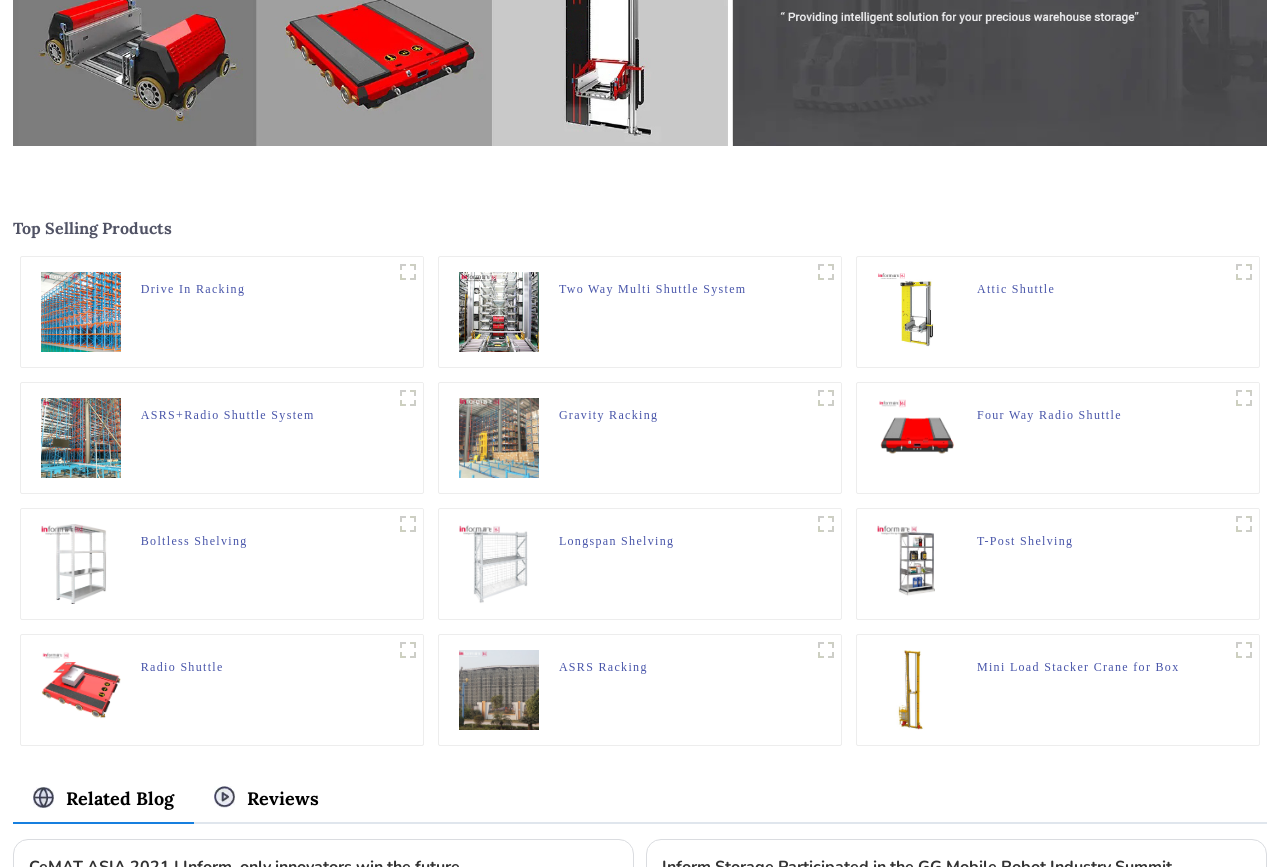Locate the bounding box coordinates of the element that should be clicked to fulfill the instruction: "Check out Boltless Shelving".

[0.11, 0.613, 0.193, 0.655]